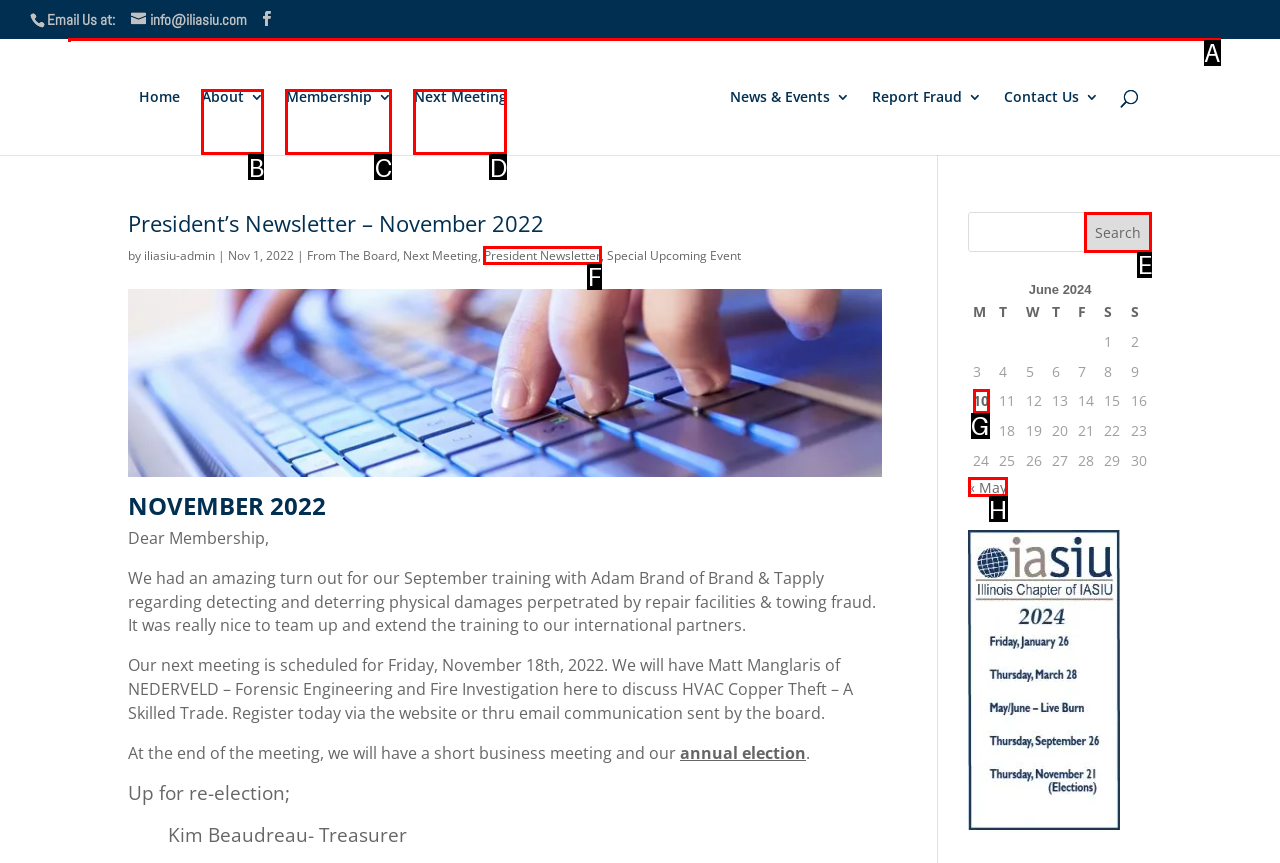Which letter corresponds to the correct option to complete the task: Read the President's Newsletter?
Answer with the letter of the chosen UI element.

F